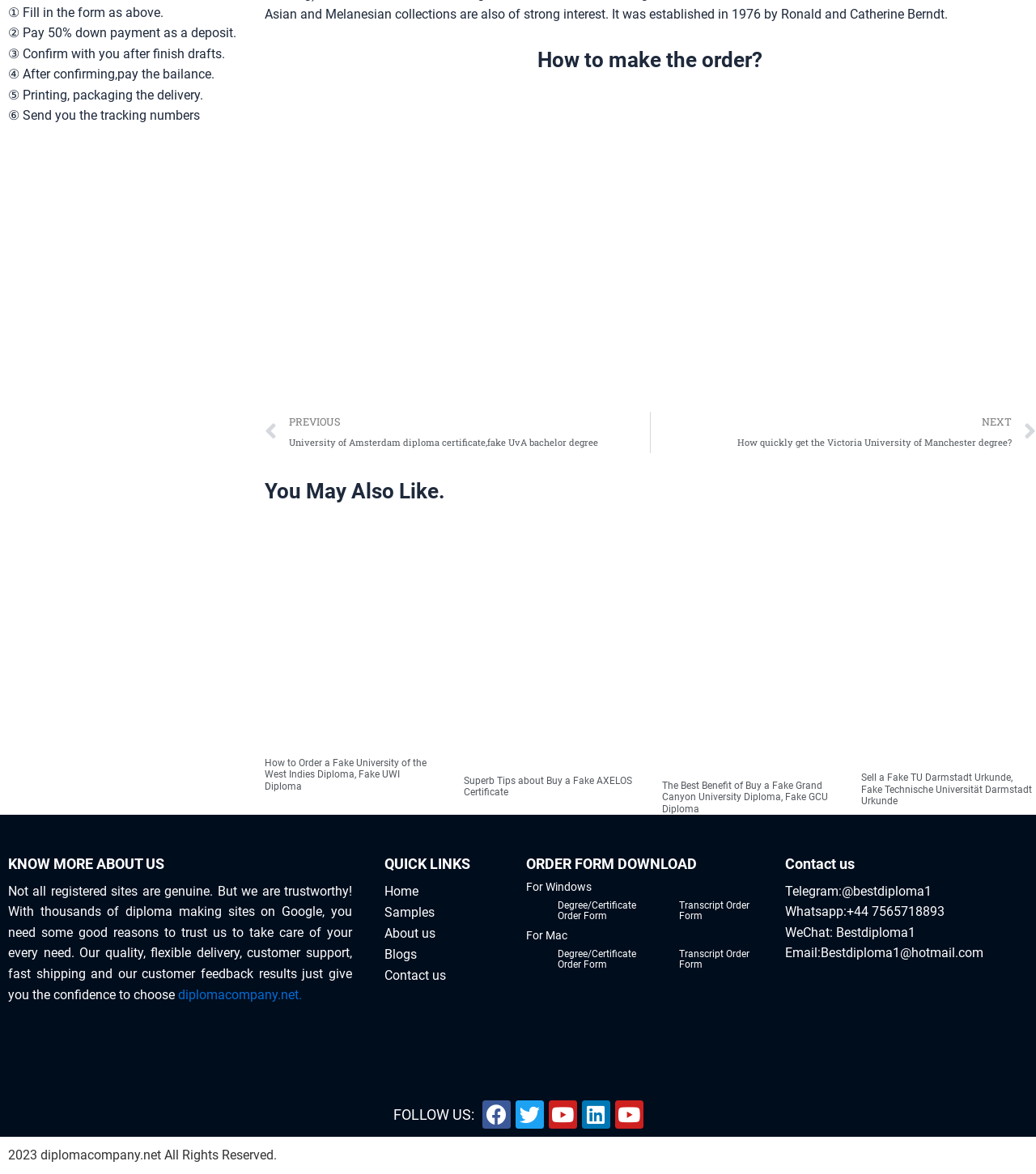Please determine the bounding box coordinates for the element that should be clicked to follow these instructions: "Click the 'AXELOS Certificate' link".

[0.447, 0.436, 0.616, 0.653]